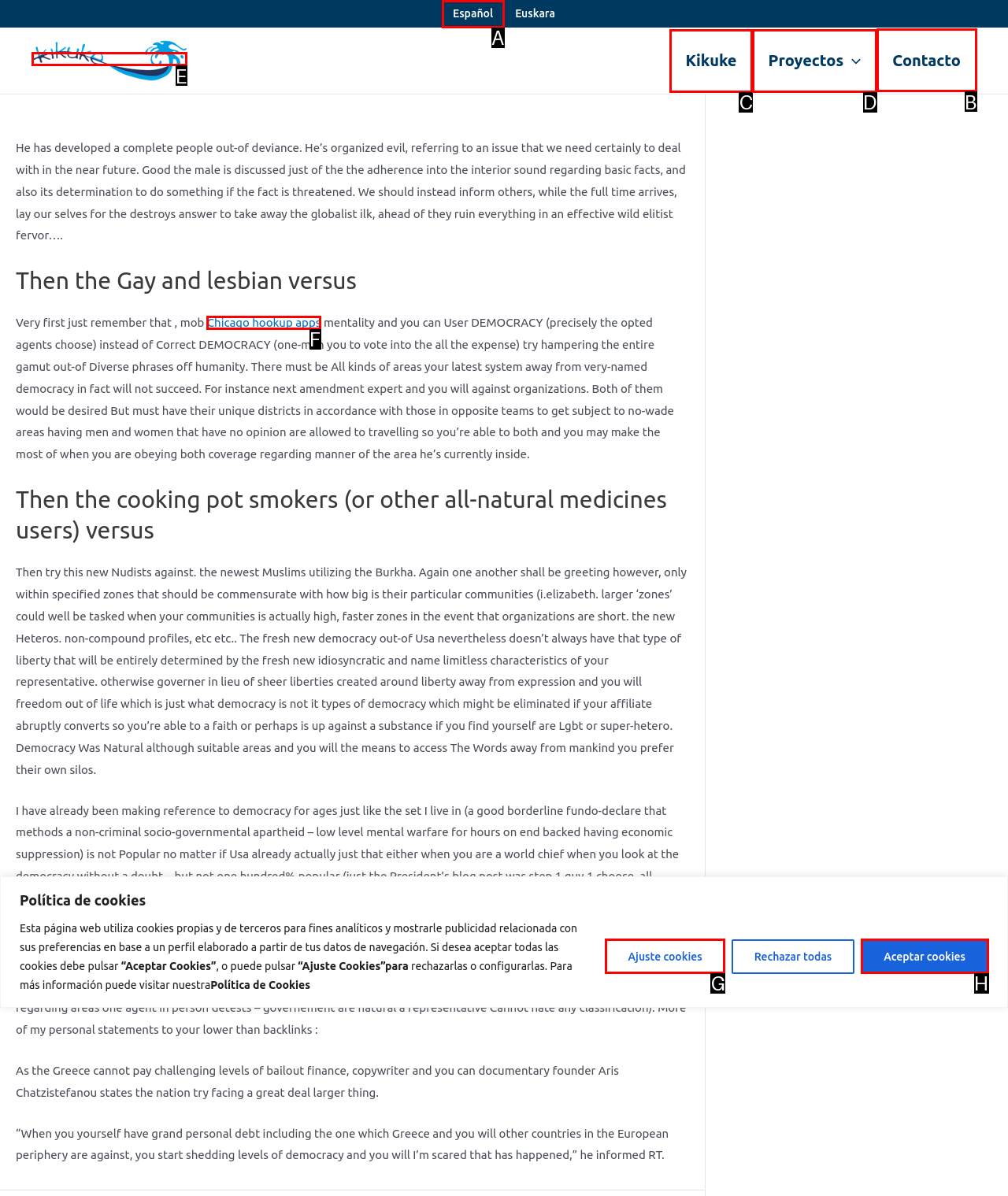Select the correct UI element to complete the task: Check the 'Contacto' page
Please provide the letter of the chosen option.

B